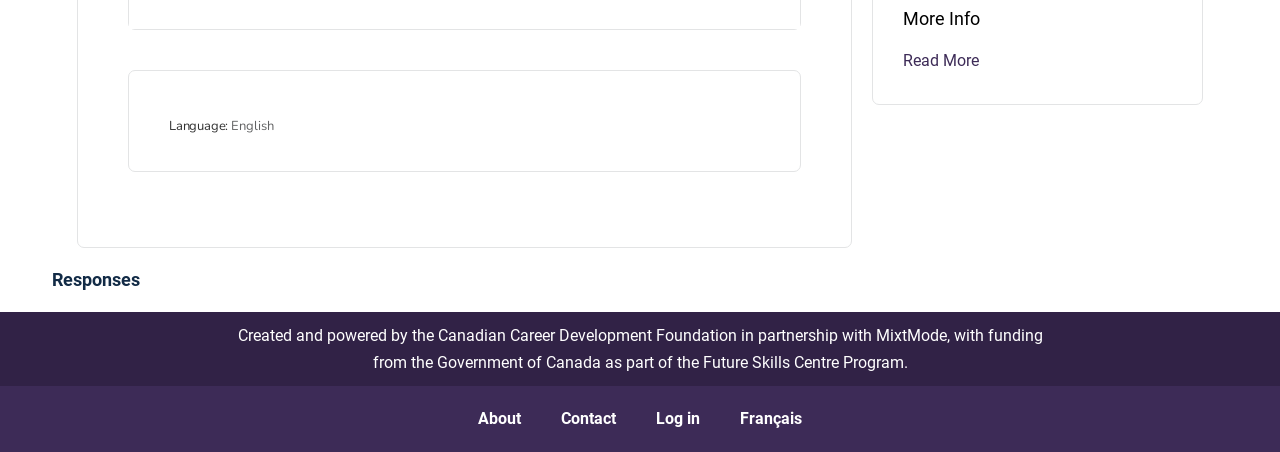Identify the bounding box of the UI element that matches this description: "MixtMode".

[0.684, 0.721, 0.739, 0.763]